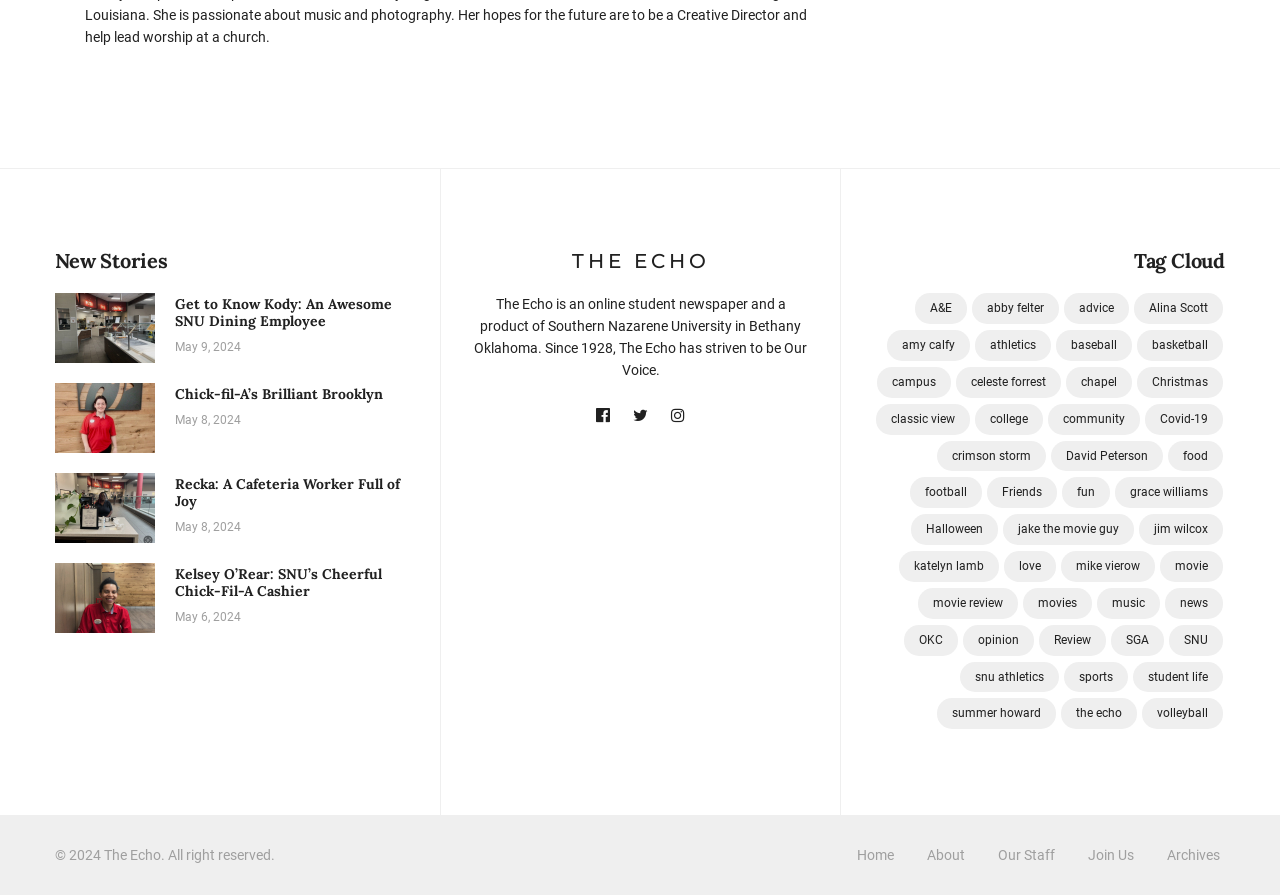How many news articles are listed?
Provide an in-depth answer to the question, covering all aspects.

I counted the number of news article links on the webpage, and there are 6 of them.